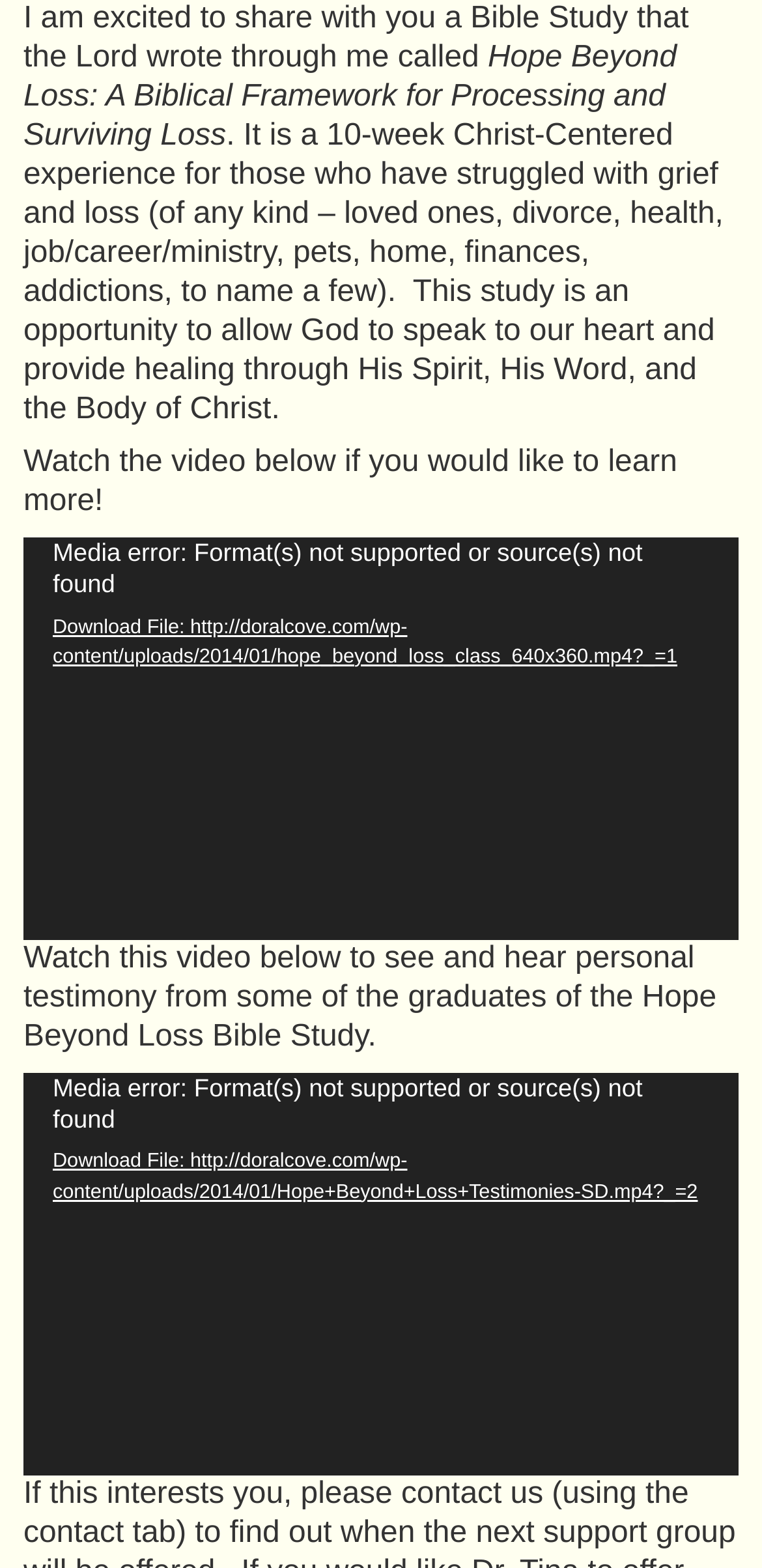Please find and report the bounding box coordinates of the element to click in order to perform the following action: "Play the video". The coordinates should be expressed as four float numbers between 0 and 1, in the format [left, top, right, bottom].

[0.031, 0.562, 0.123, 0.587]